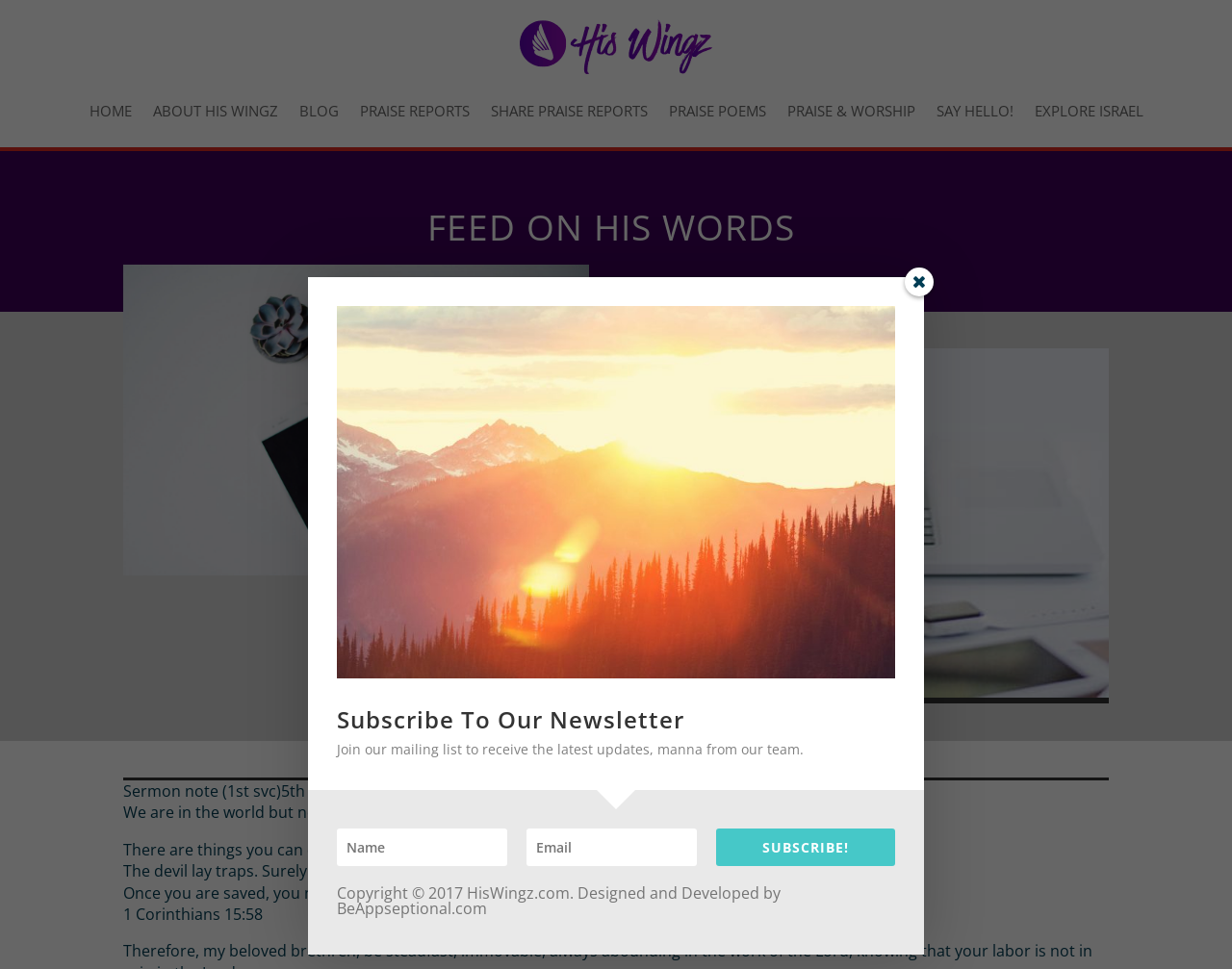Please find the bounding box coordinates of the section that needs to be clicked to achieve this instruction: "Explore Israel".

[0.839, 0.076, 0.928, 0.152]